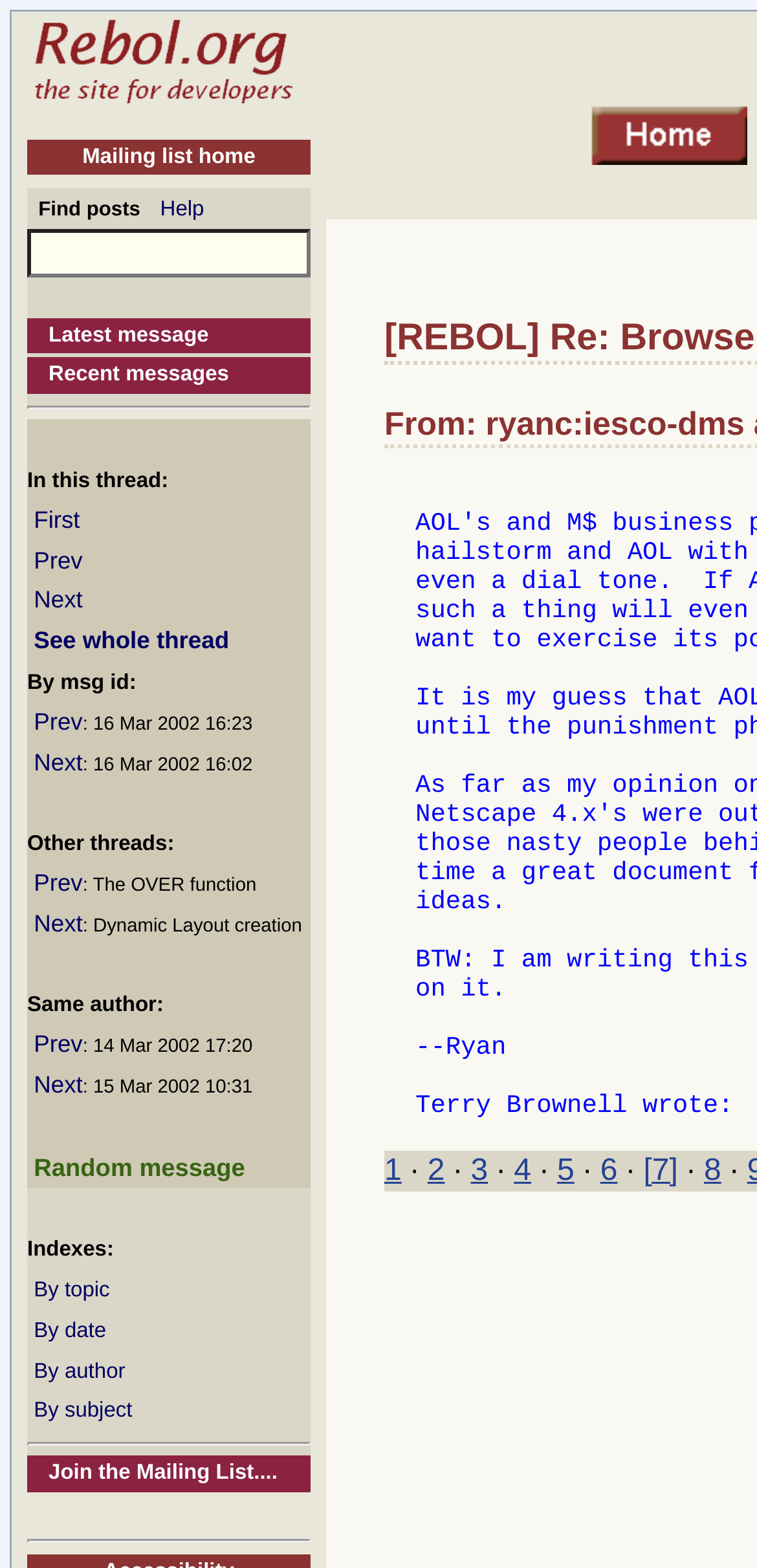Determine the bounding box coordinates of the clickable region to carry out the instruction: "View the next thread".

[0.045, 0.58, 0.109, 0.597]